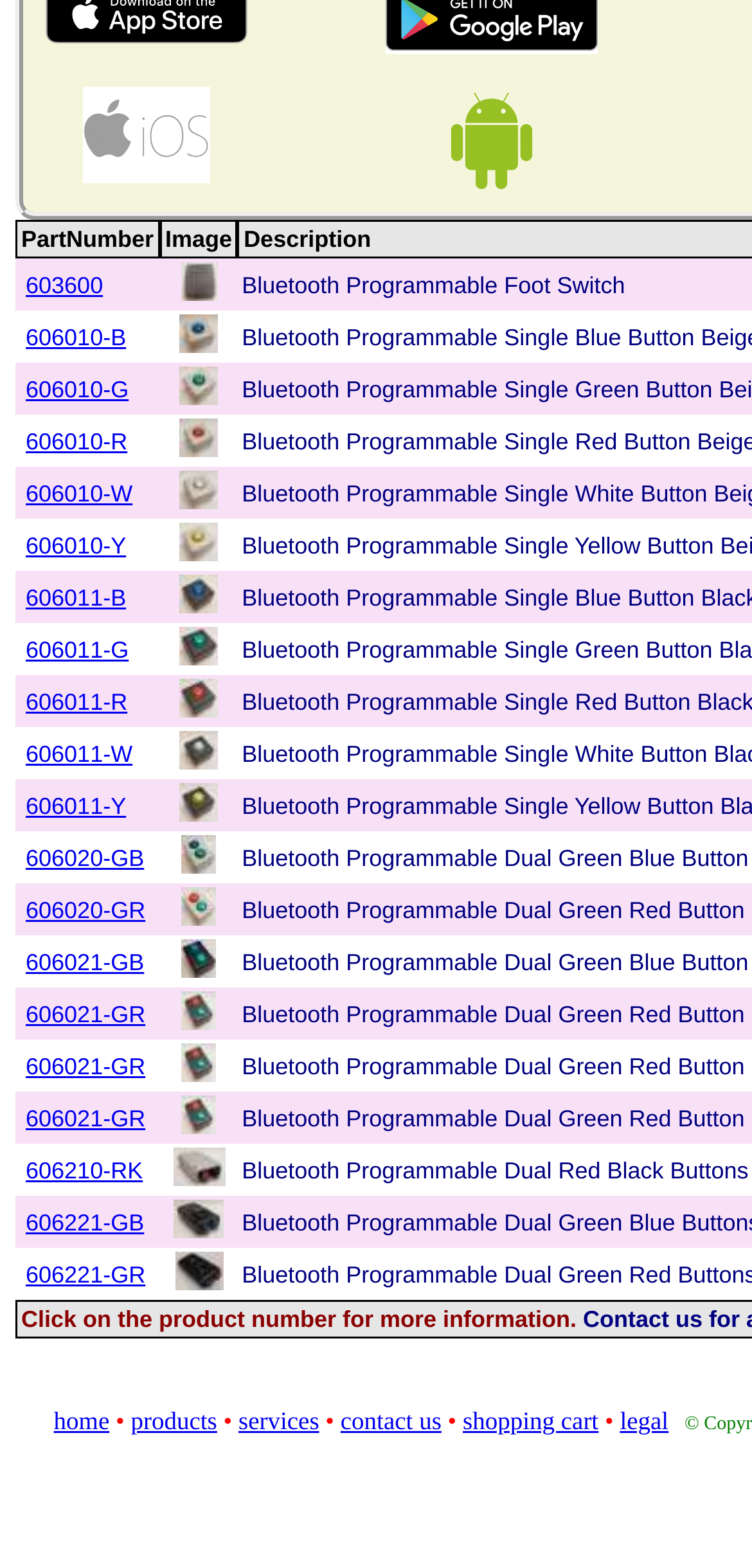What is the platform for the app in the top-right corner?
Refer to the image and give a detailed response to the question.

I saw two links in the top-right corner, one for downloading the Android app and another for downloading the iOS app.